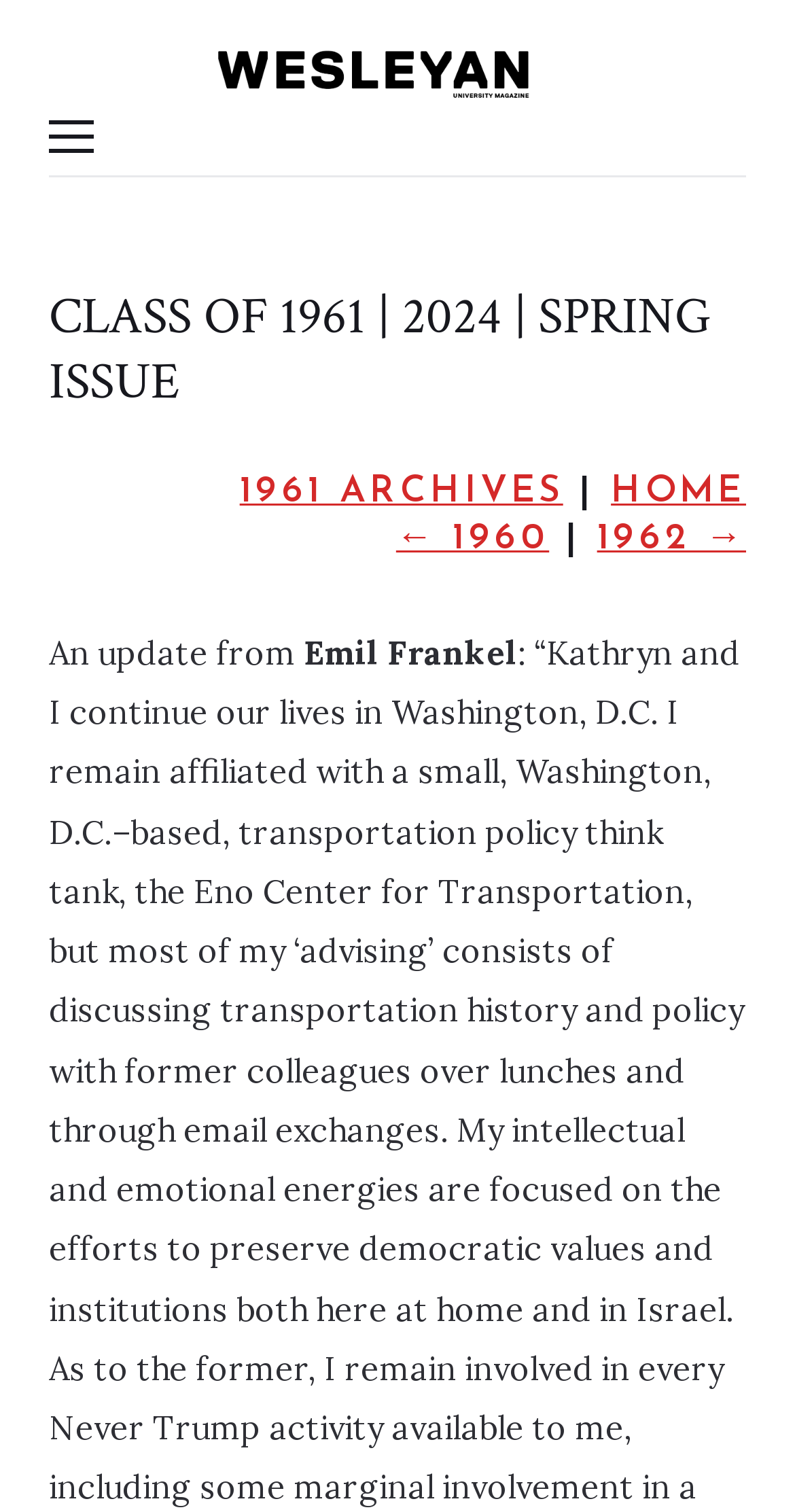How many links are in the top navigation?
Using the image, give a concise answer in the form of a single word or short phrase.

4